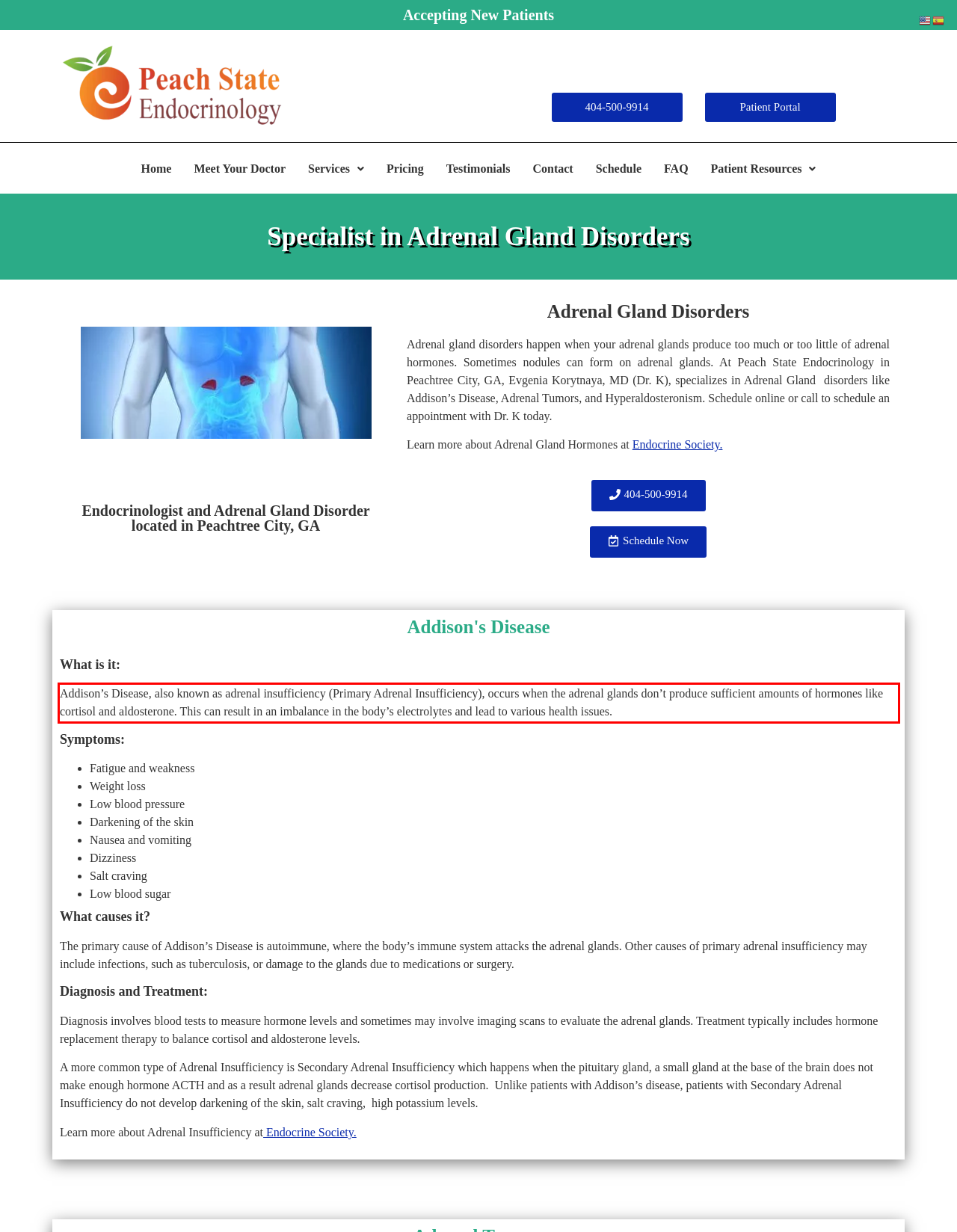Please analyze the screenshot of a webpage and extract the text content within the red bounding box using OCR.

Addison’s Disease, also known as adrenal insufficiency (Primary Adrenal Insufficiency), occurs when the adrenal glands don’t produce sufficient amounts of hormones like cortisol and aldosterone. This can result in an imbalance in the body’s electrolytes and lead to various health issues.